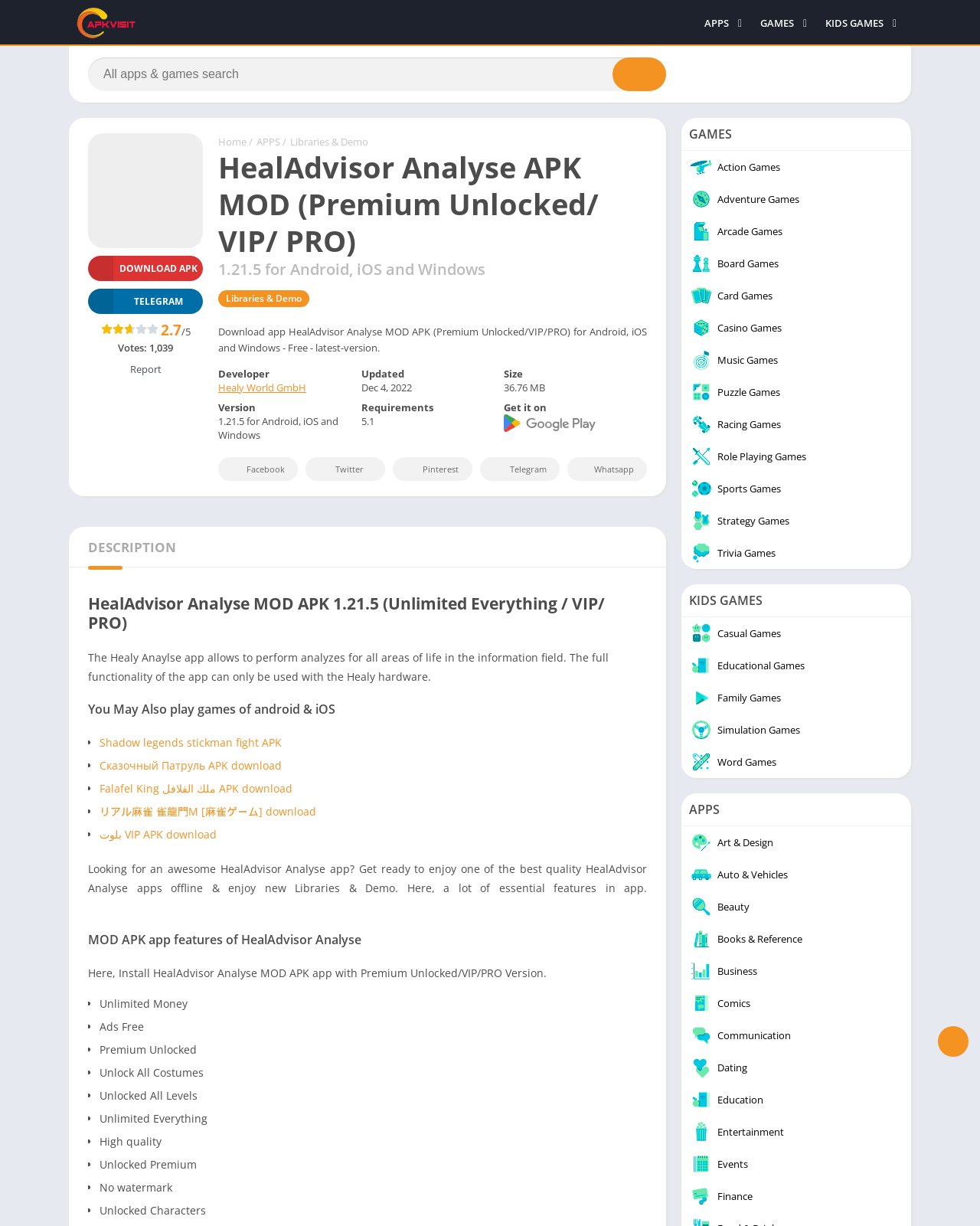Analyze the image and give a detailed response to the question:
What type of app is HealAdvisor Analyse?

Based on the webpage content, specifically the heading 'HealAdvisor Analyse APK MOD (Premium Unlocked/ VIP/ PRO)', it can be inferred that HealAdvisor Analyse is a type of APK MOD app.